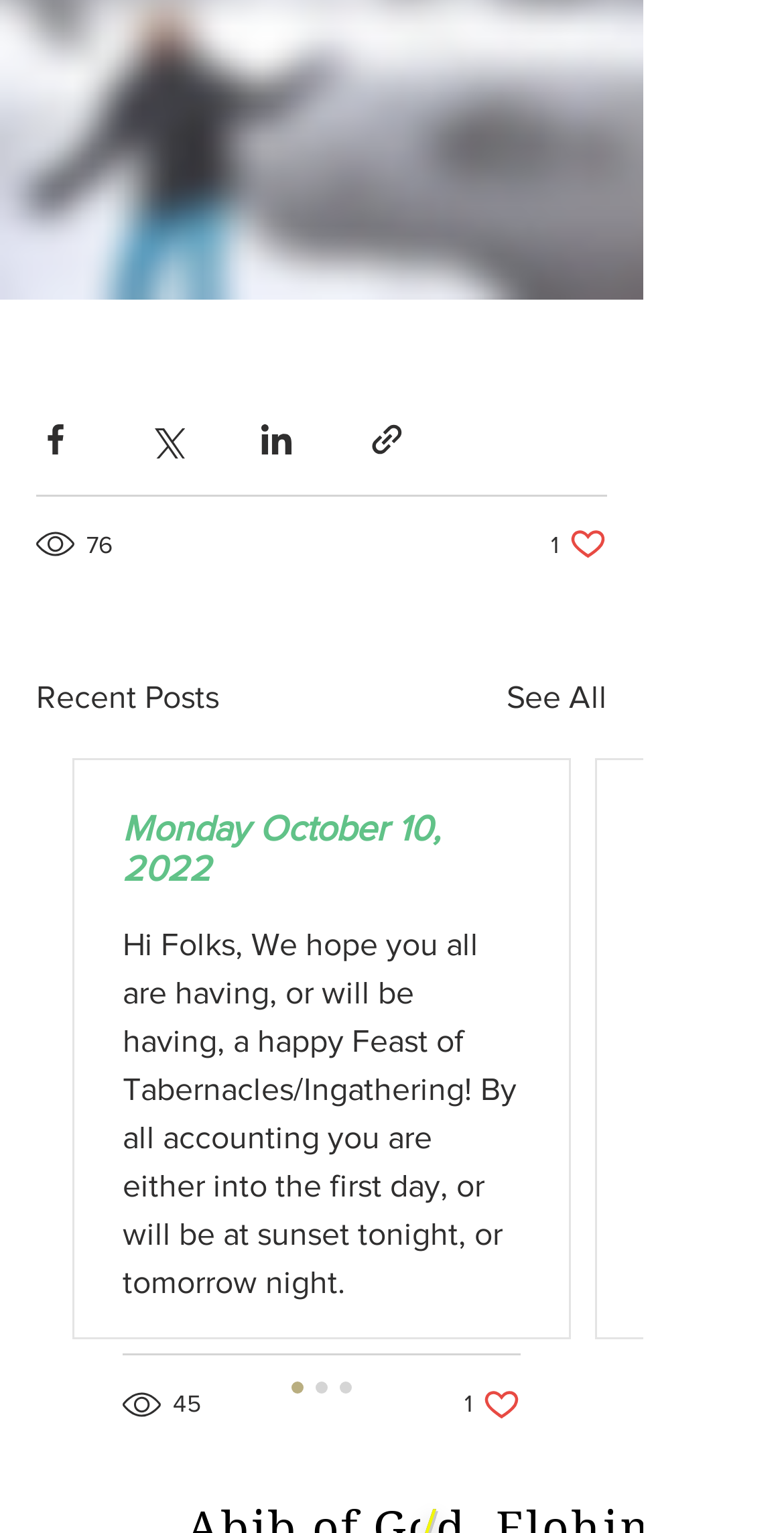Pinpoint the bounding box coordinates of the element that must be clicked to accomplish the following instruction: "See all recent posts". The coordinates should be in the format of four float numbers between 0 and 1, i.e., [left, top, right, bottom].

[0.646, 0.44, 0.774, 0.471]